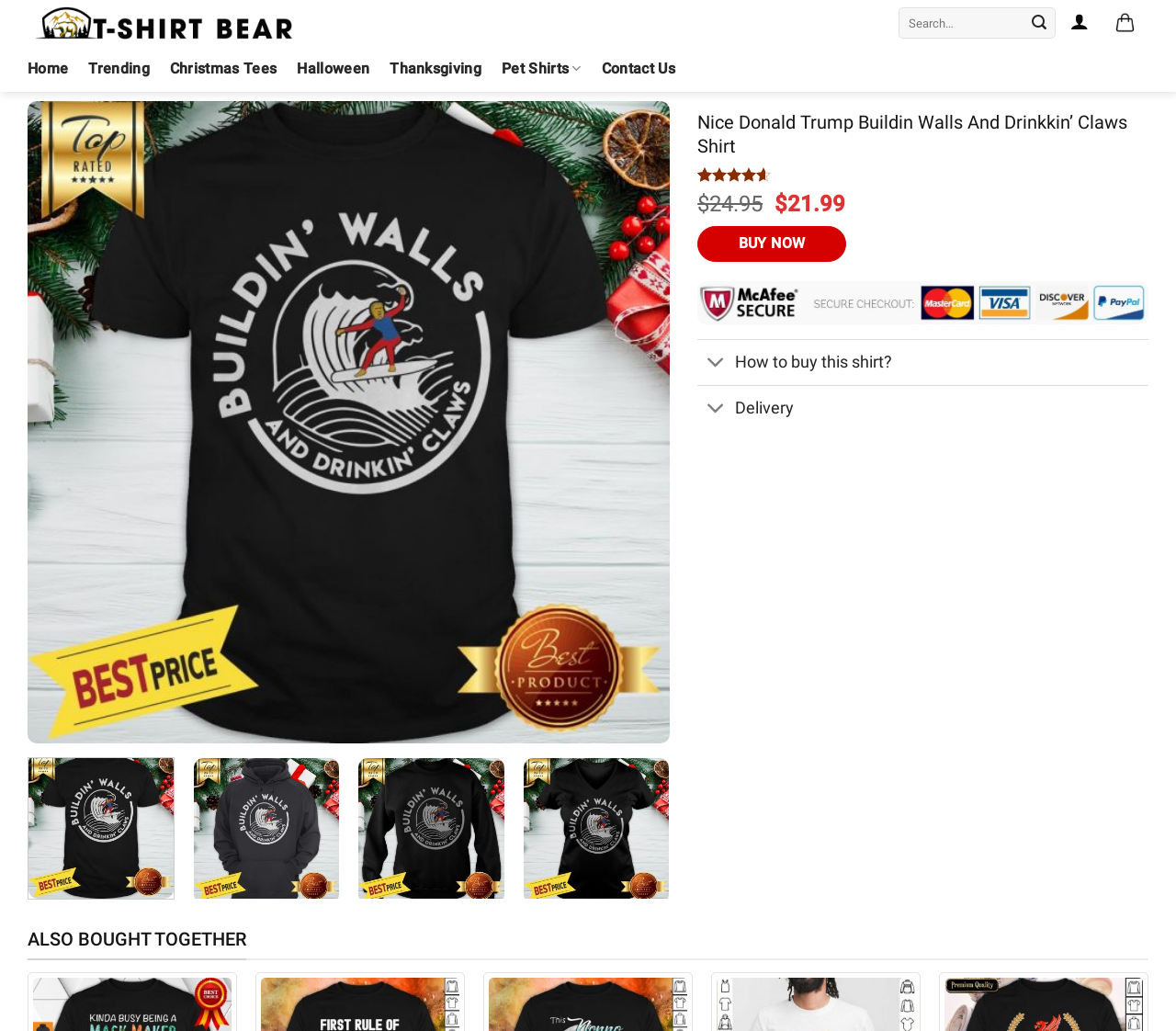Answer this question in one word or a short phrase: What is the name of the shirt?

Nice Donald Trump Buildin Walls And Drinkkin’ Claws Shirt